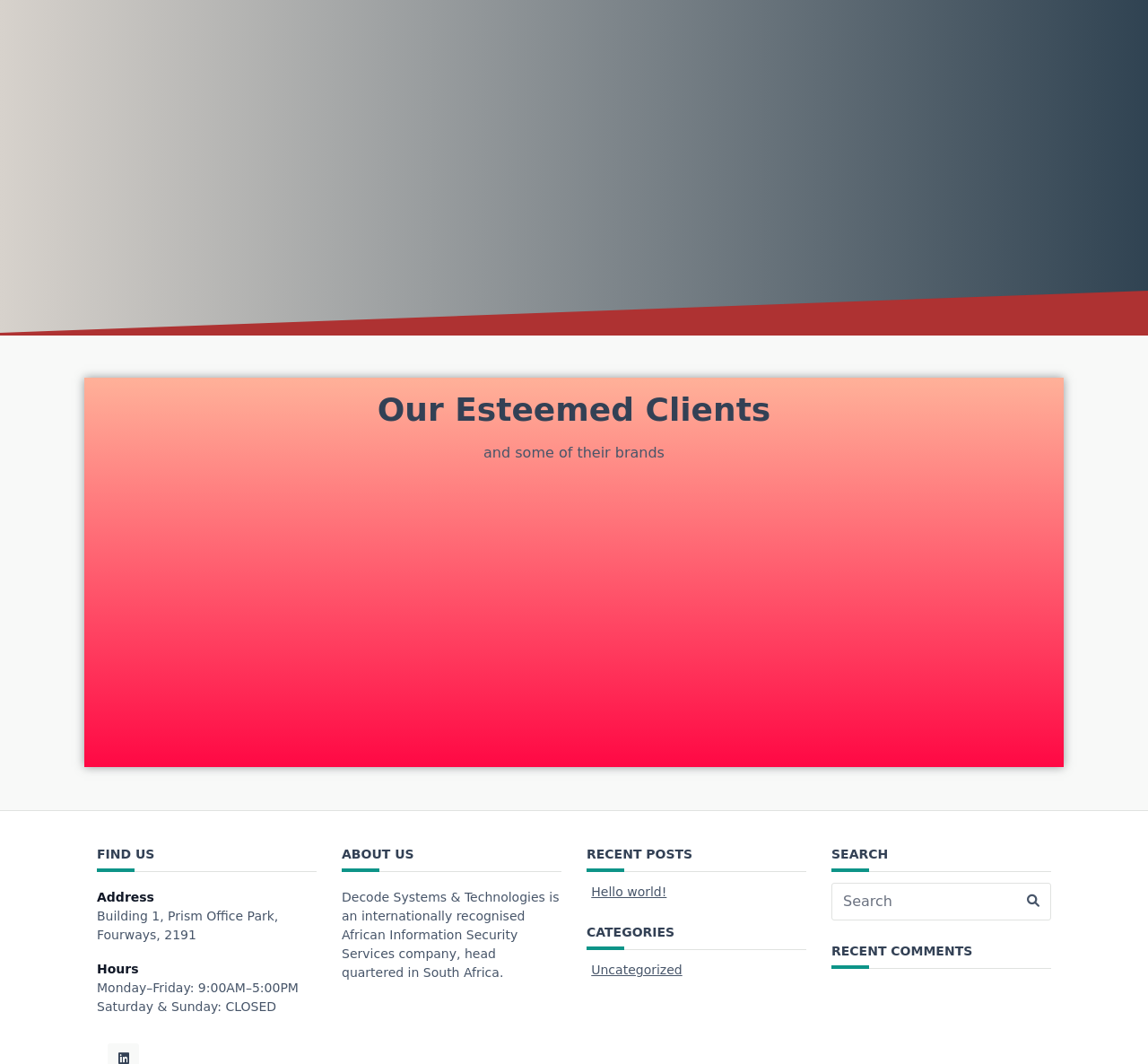Identify the bounding box coordinates for the UI element described as follows: Library Staff and Welcome. Use the format (top-left x, top-left y, bottom-right x, bottom-right y) and ensure all values are floating point numbers between 0 and 1.

None